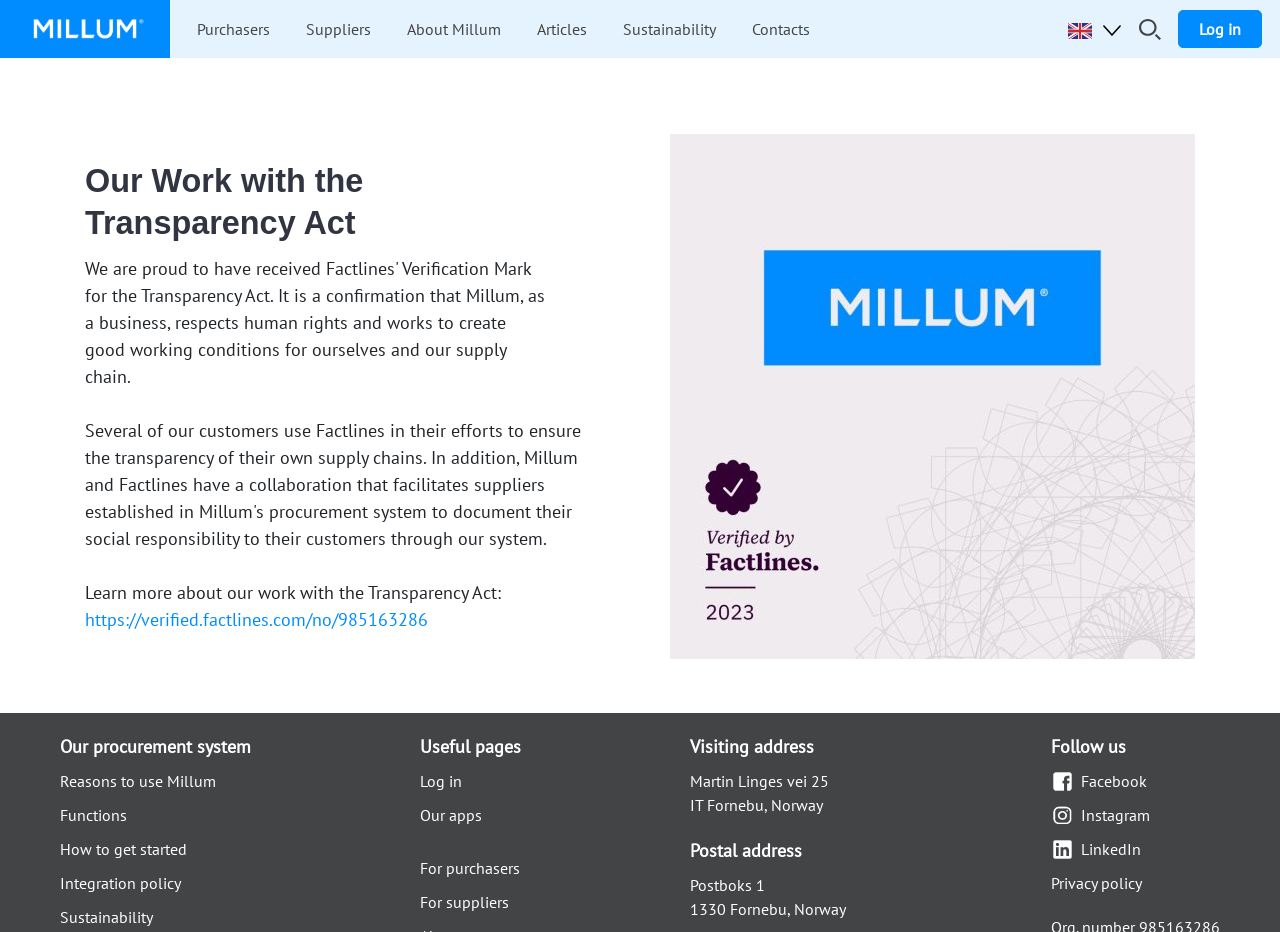Extract the bounding box coordinates of the UI element described: "Log in". Provide the coordinates in the format [left, top, right, bottom] with values ranging from 0 to 1.

[0.328, 0.827, 0.361, 0.849]